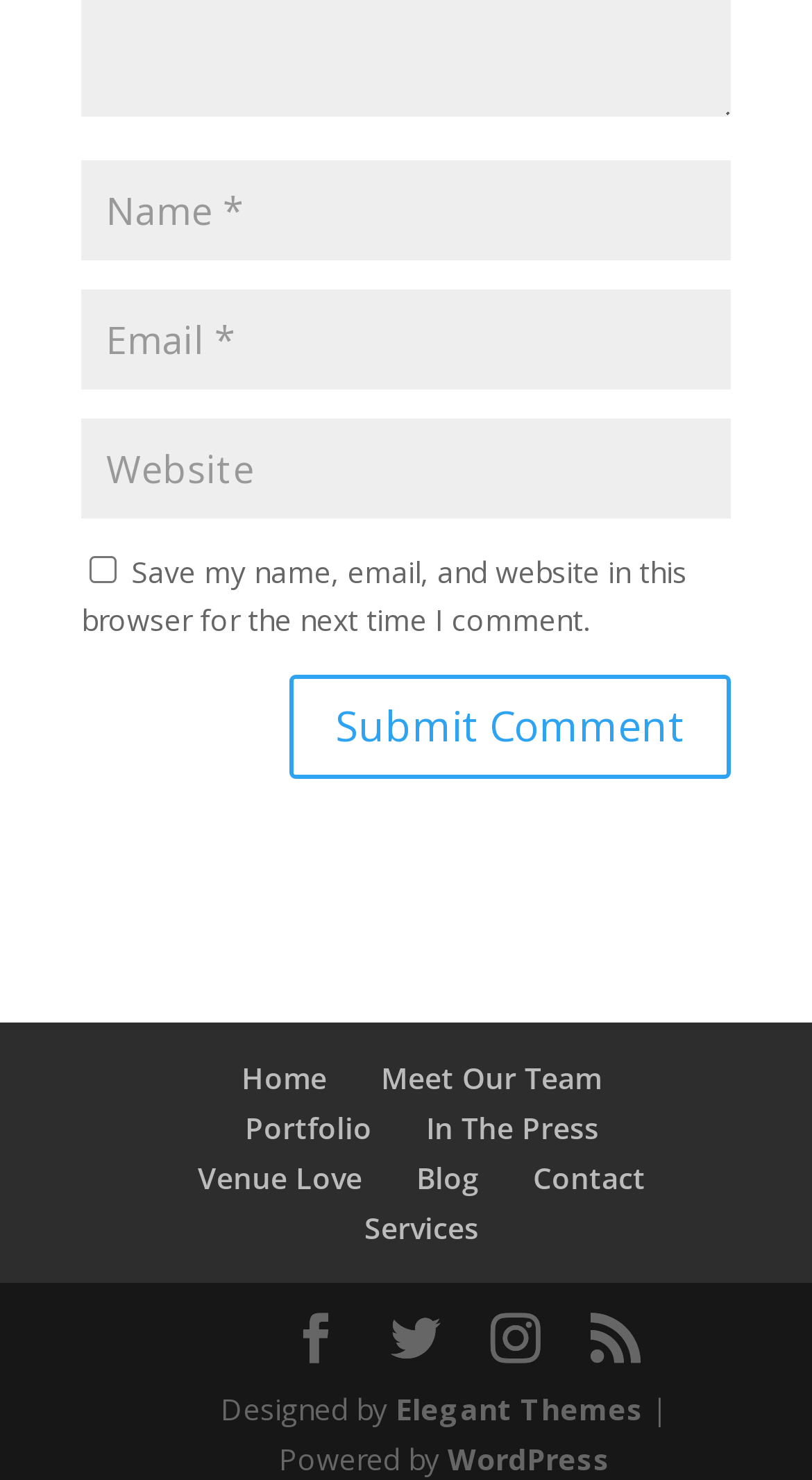Identify the bounding box coordinates of the HTML element based on this description: "input value="Website" name="url"".

[0.1, 0.282, 0.9, 0.35]